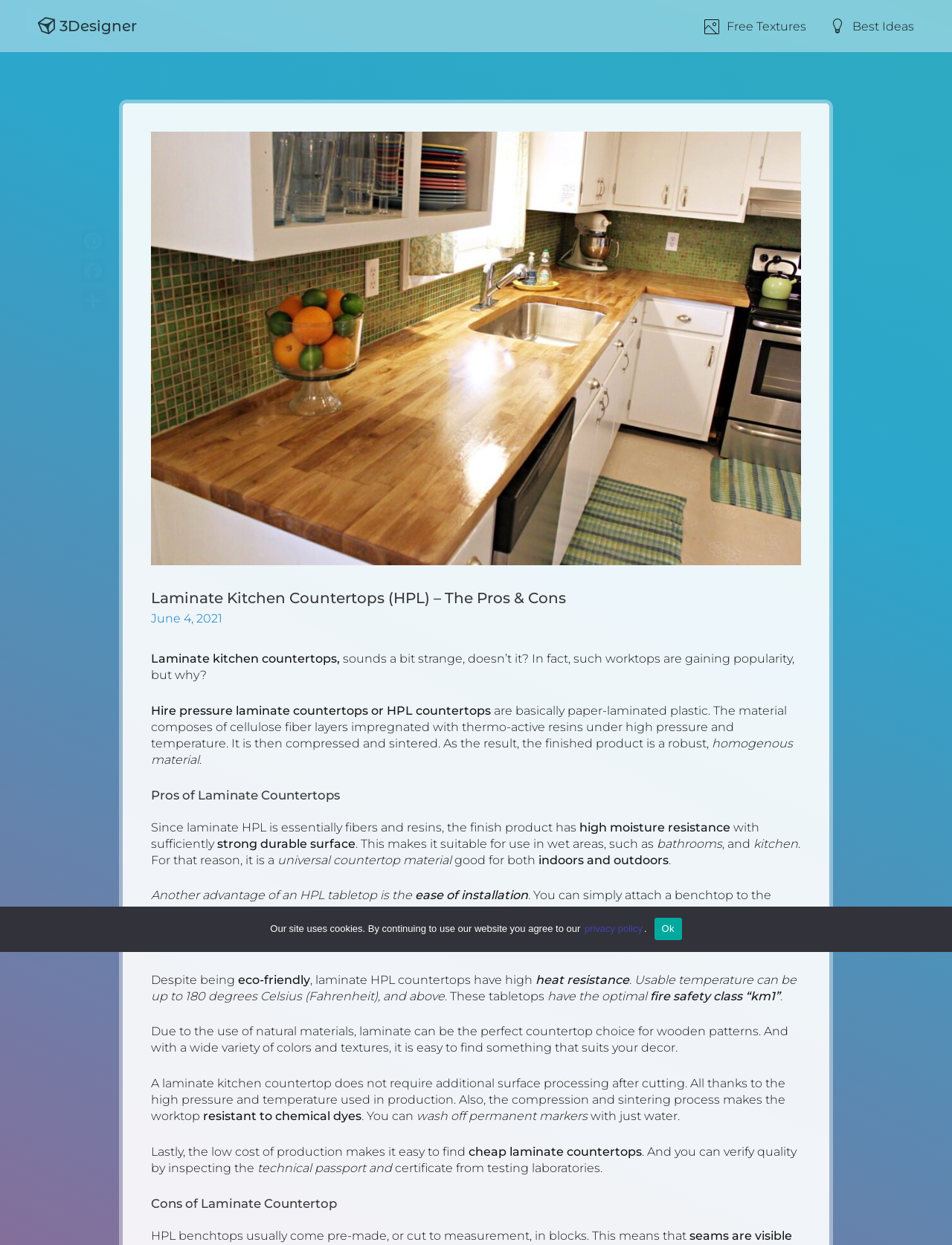Detail the various sections and features of the webpage.

This webpage is about laminate kitchen countertops, specifically discussing their pros and cons. At the top, there are three links: "3Designer", "Free Textures", and "Best Ideas". Below these links, there is a header section with an image of laminate kitchen countertops, a heading that reads "Laminate Kitchen Countertops (HPL) – The Pros & Cons", and a date "June 4, 2021".

The main content of the page is divided into two sections: "Pros of Laminate Countertops" and "Cons of Laminate Countertop". The "Pros" section is further divided into several subtopics, each discussing a specific advantage of laminate countertops, such as high moisture resistance, strong durable surface, ease of installation, eco-friendliness, heat resistance, and fire safety class. Each subtopic is accompanied by a brief description.

The "Cons" section is shorter and discusses the visible seams of HPL benchtops.

At the bottom of the page, there are social media links to Pinterest, Facebook, and Share. Additionally, there is a cookie notice dialog that appears at the bottom of the page, informing users that the site uses cookies and providing a link to the privacy policy.